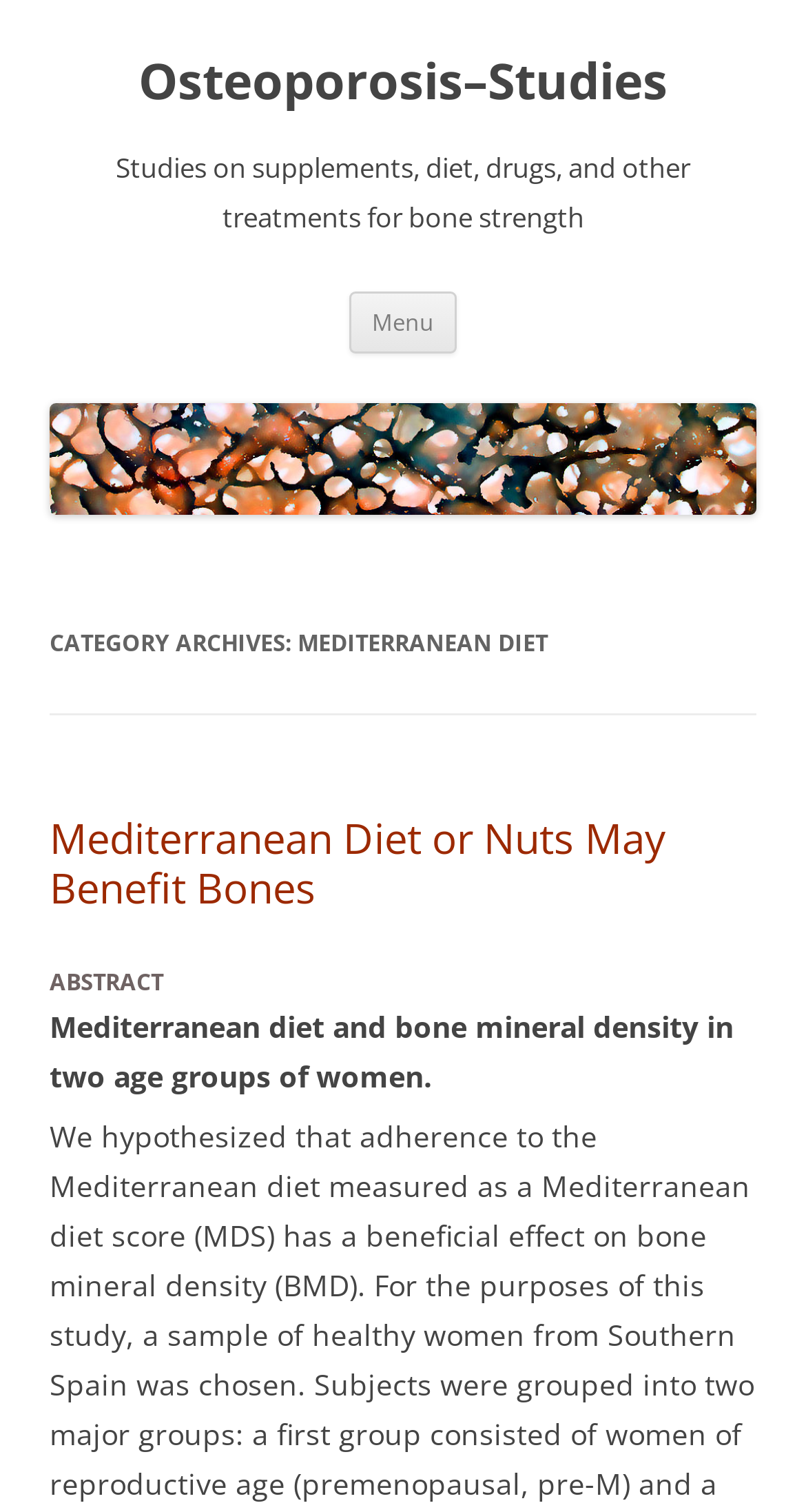Please reply with a single word or brief phrase to the question: 
What is the category of the studies on this webpage?

Mediterranean Diet